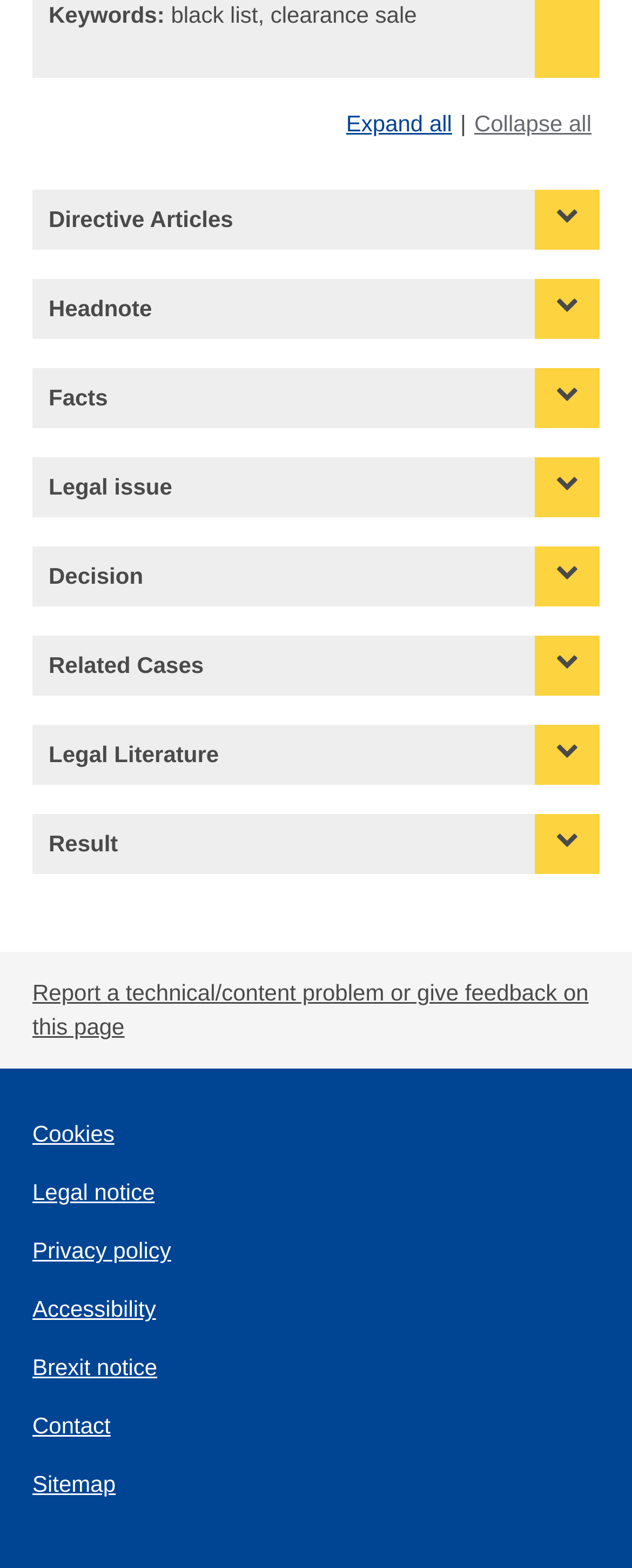Locate the UI element described by Nico Verduin's website and provide its bounding box coordinates. Use the format (top-left x, top-left y, bottom-right x, bottom-right y) with all values as floating point numbers between 0 and 1.

None